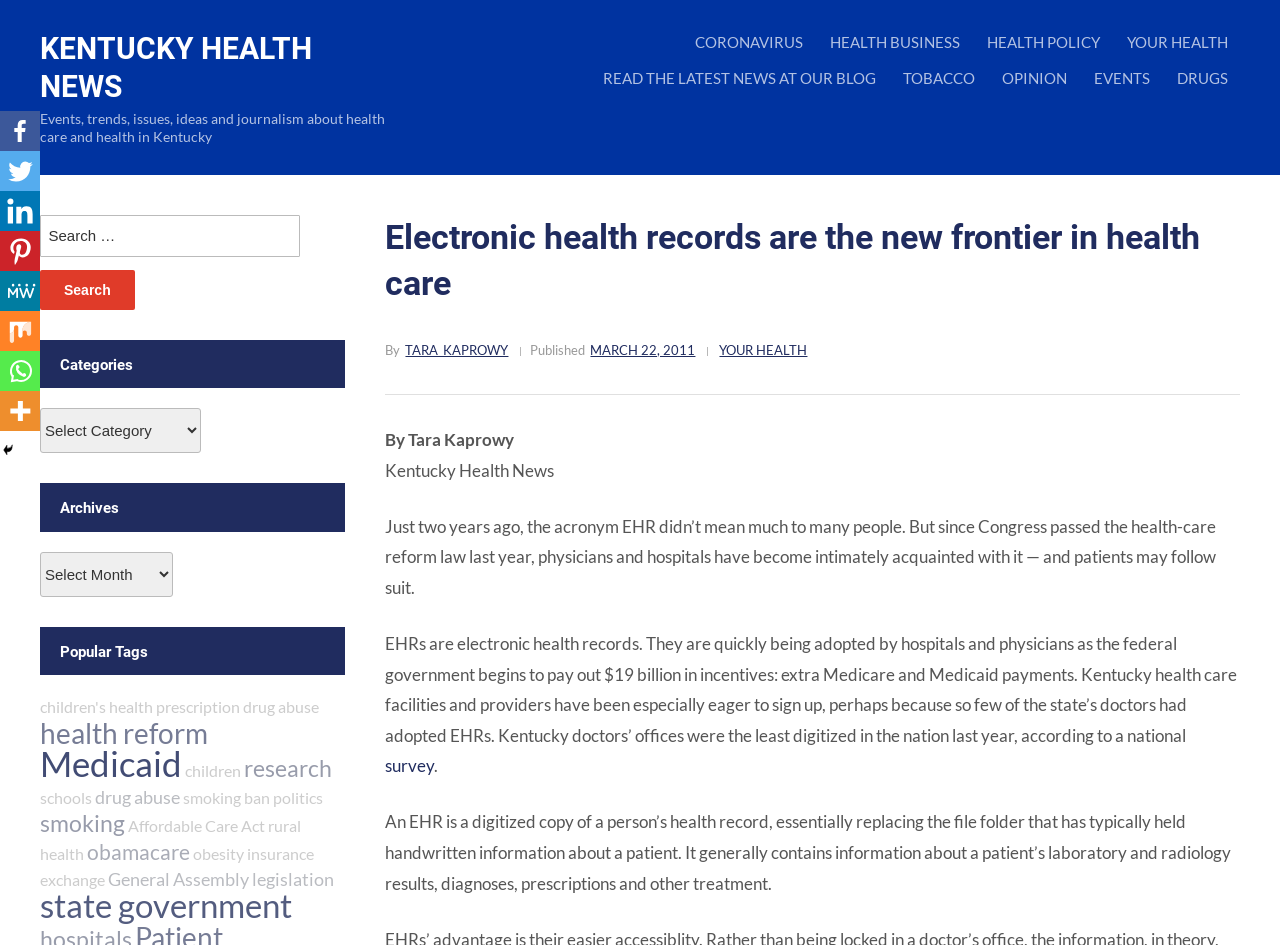Please find the bounding box coordinates of the element that needs to be clicked to perform the following instruction: "Click on the 'Facebook' link". The bounding box coordinates should be four float numbers between 0 and 1, represented as [left, top, right, bottom].

[0.0, 0.117, 0.031, 0.16]